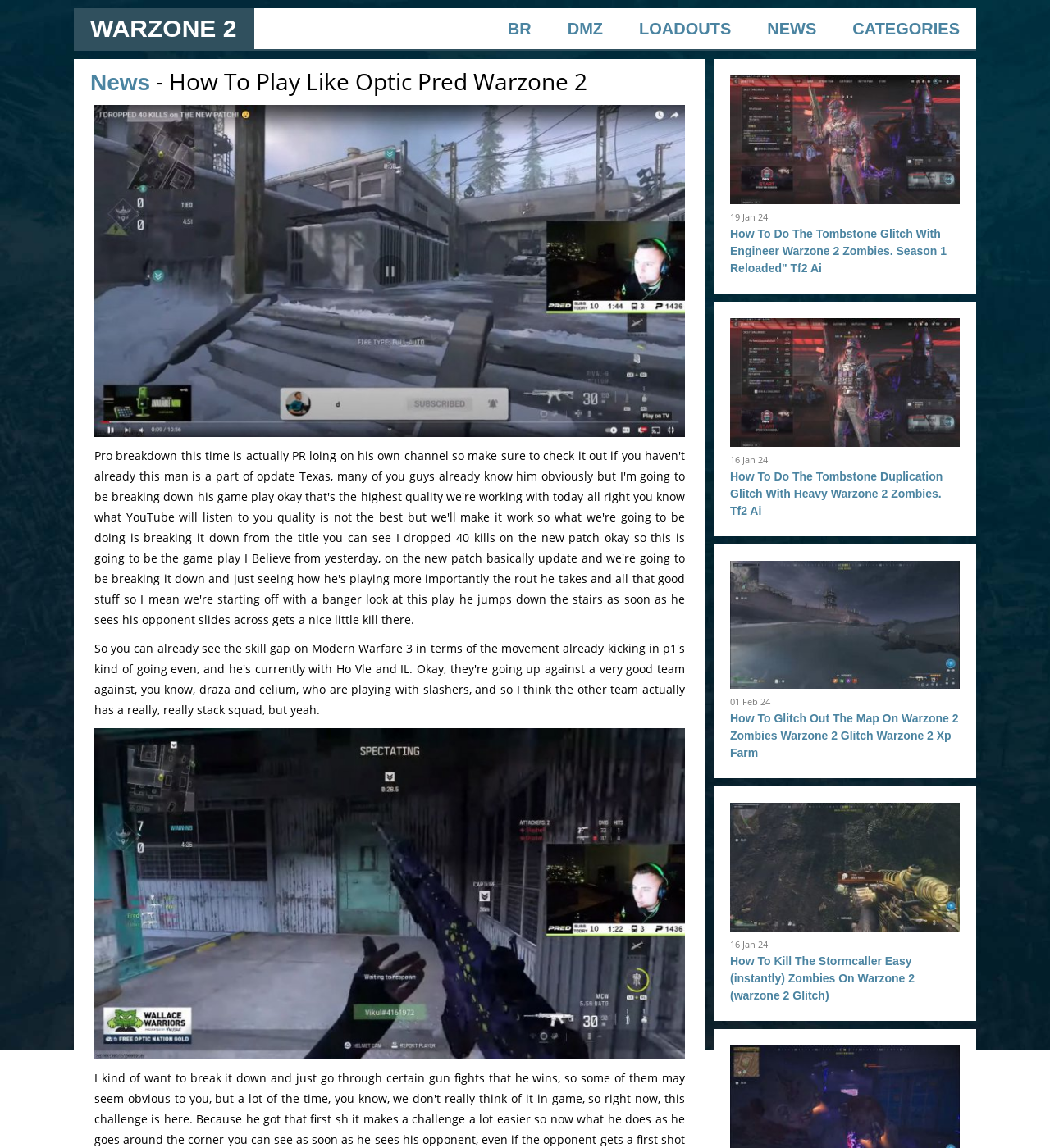Consider the image and give a detailed and elaborate answer to the question: 
What is the purpose of the images on the webpage?

The images on the webpage, such as the ones with the descriptions 'how to' and 'how to play', appear to be illustrations or thumbnails accompanying the news articles, providing a visual representation of the content.